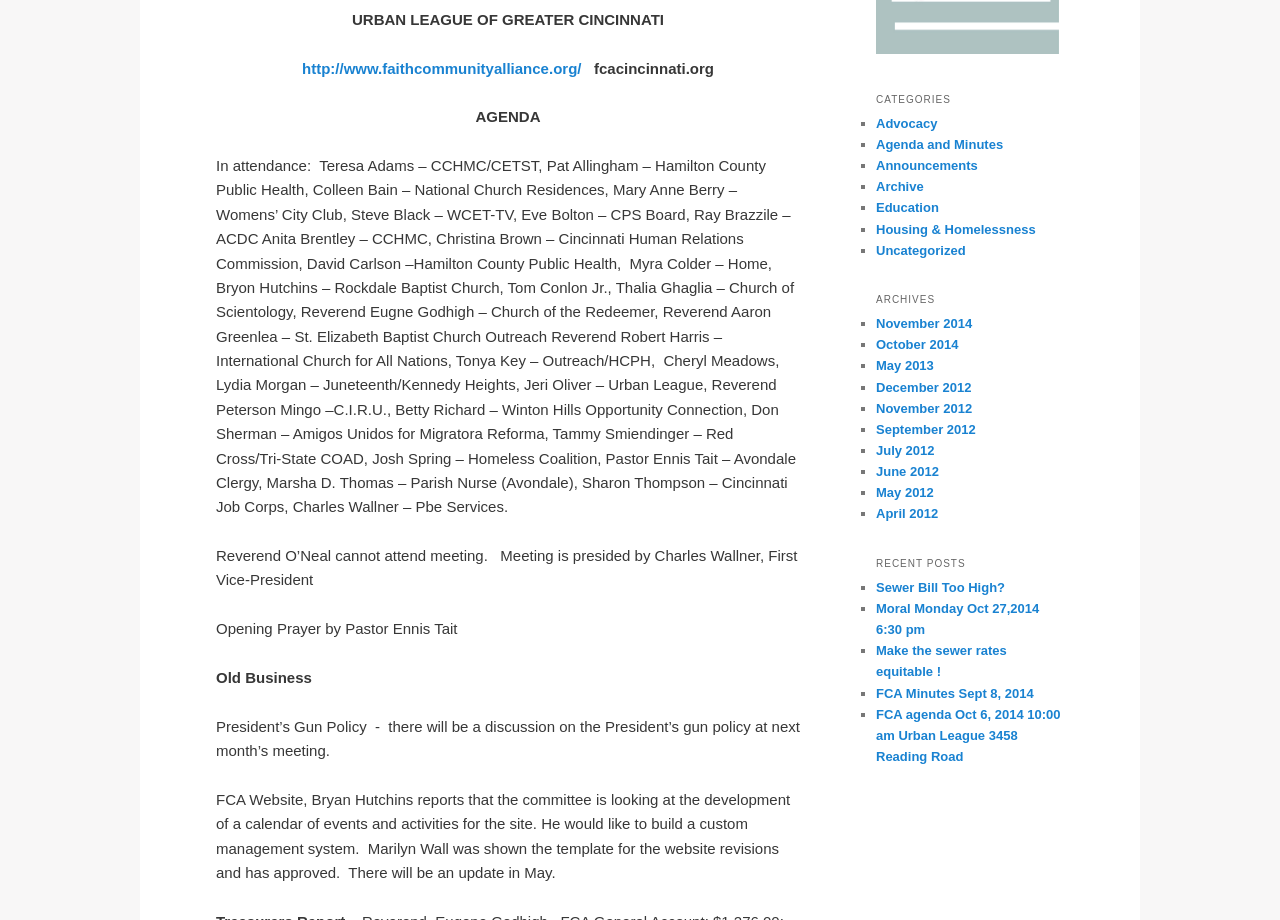From the webpage screenshot, predict the bounding box of the UI element that matches this description: "May 2012".

[0.684, 0.527, 0.73, 0.544]